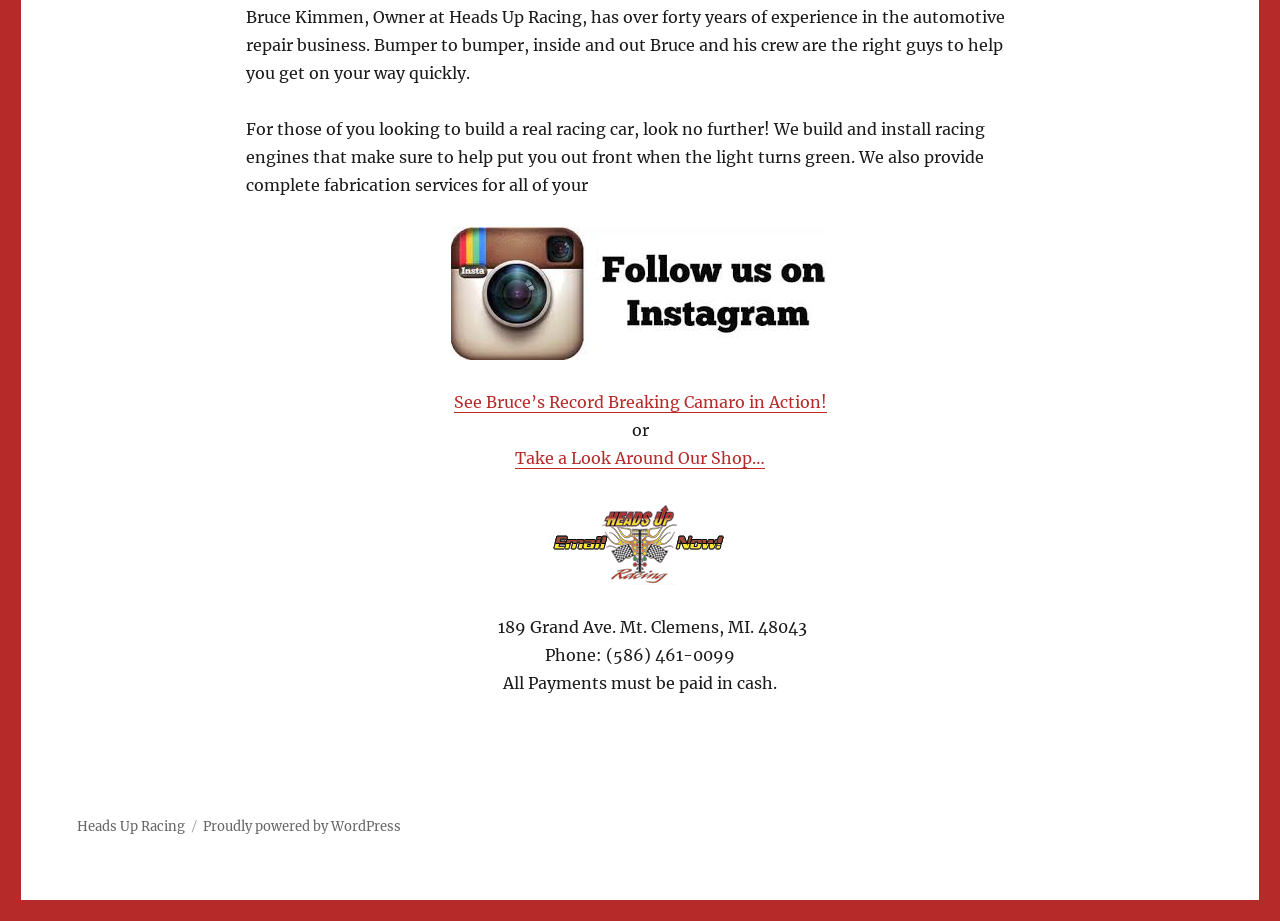Use one word or a short phrase to answer the question provided: 
What type of services does Heads Up Racing provide?

Automotive repair and racing car building